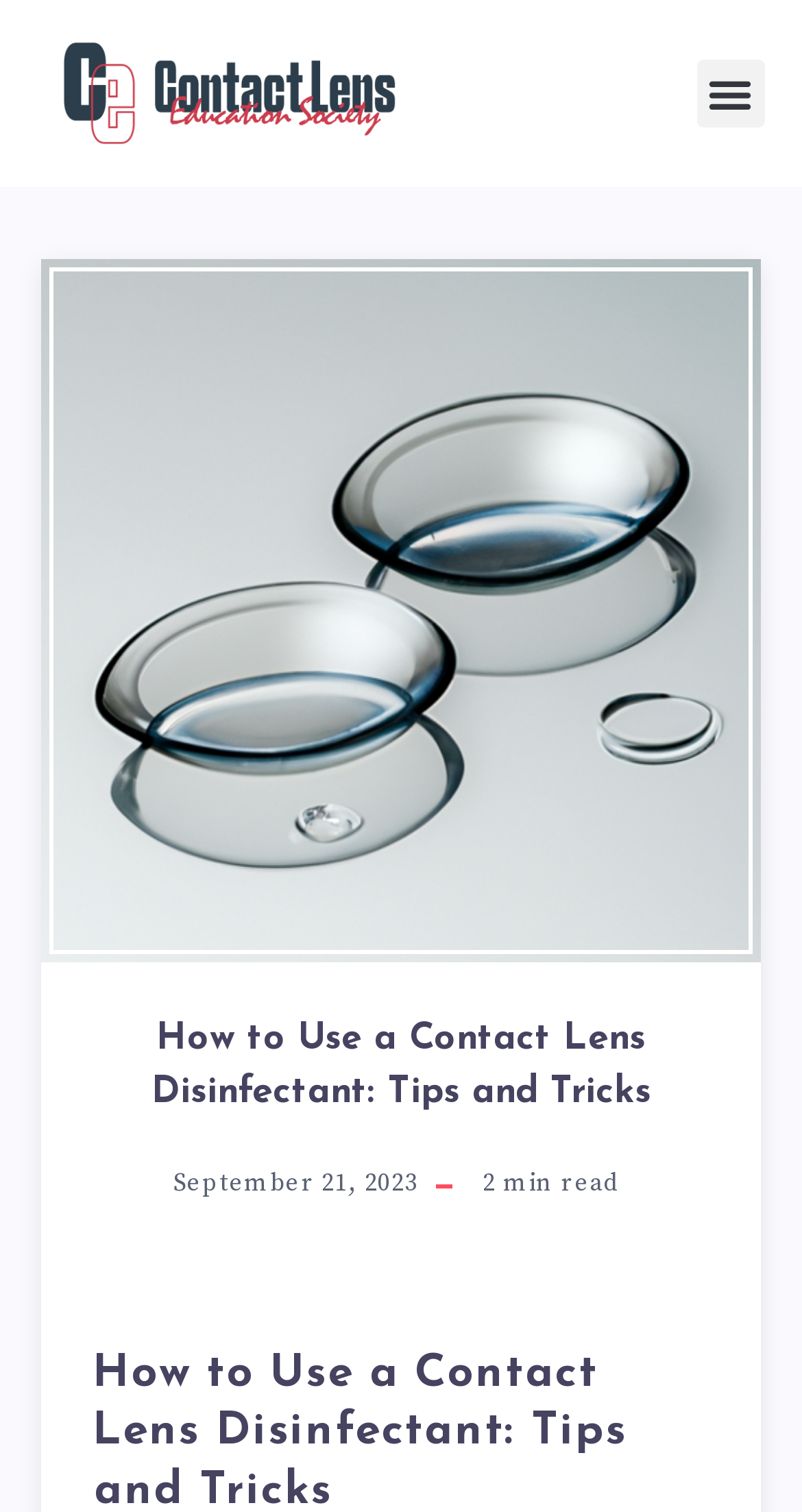What is the text of the webpage's headline?

How to Use a Contact Lens Disinfectant: Tips and Tricks